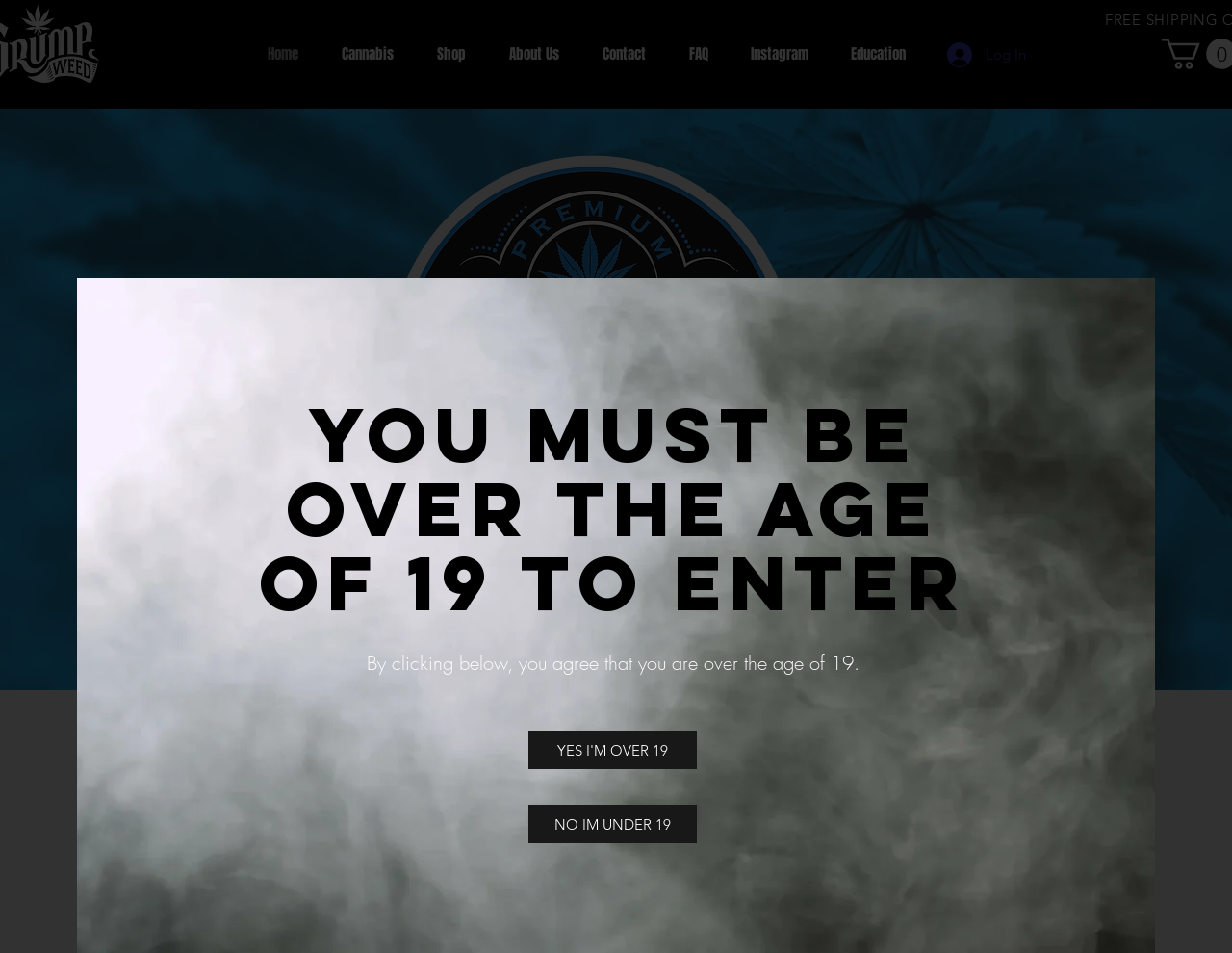Pinpoint the bounding box coordinates of the area that should be clicked to complete the following instruction: "Click on the Log In button". The coordinates must be given as four float numbers between 0 and 1, i.e., [left, top, right, bottom].

[0.758, 0.038, 0.844, 0.076]